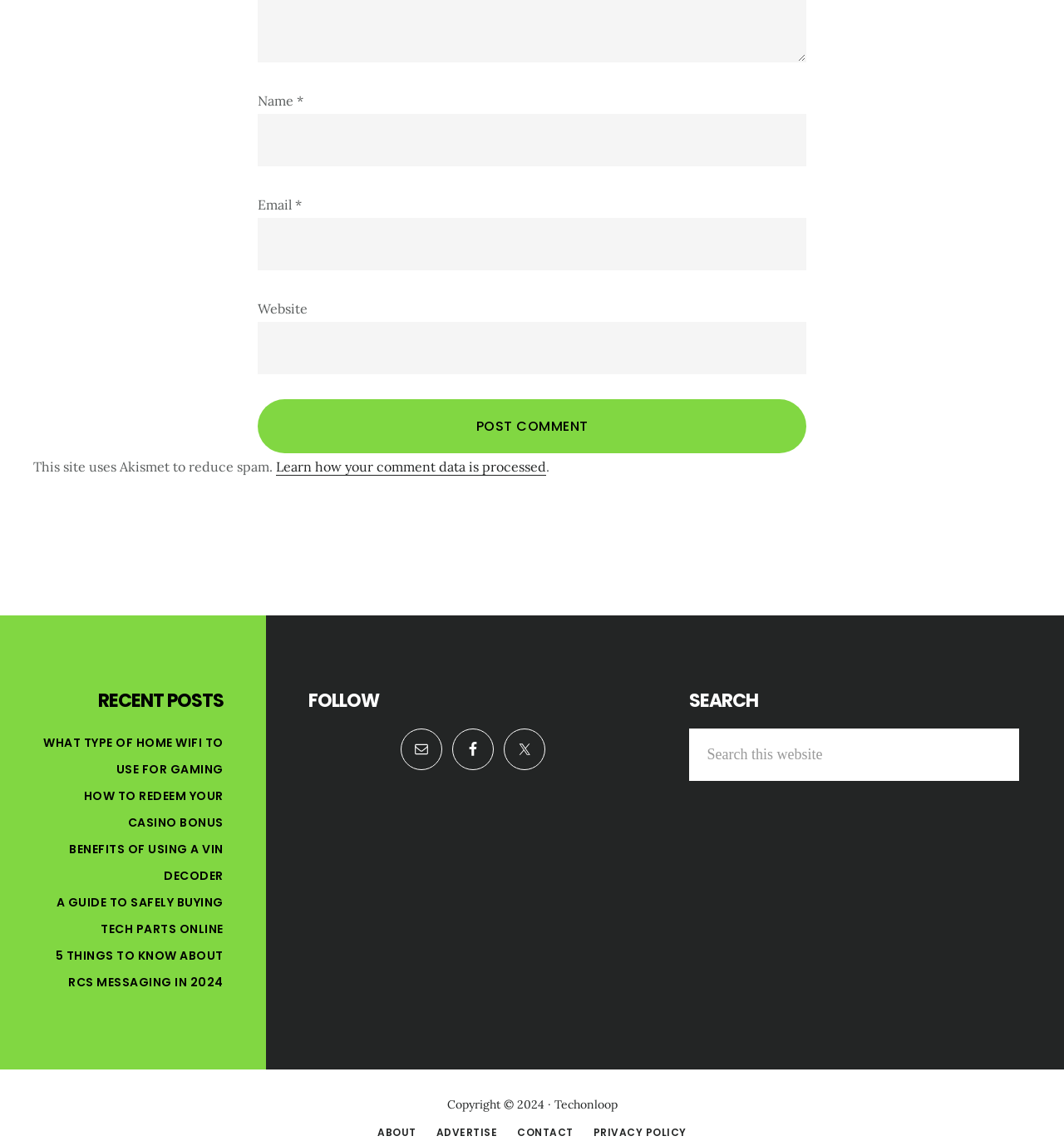Provide the bounding box coordinates of the section that needs to be clicked to accomplish the following instruction: "Read about recent posts."

[0.041, 0.644, 0.21, 0.682]